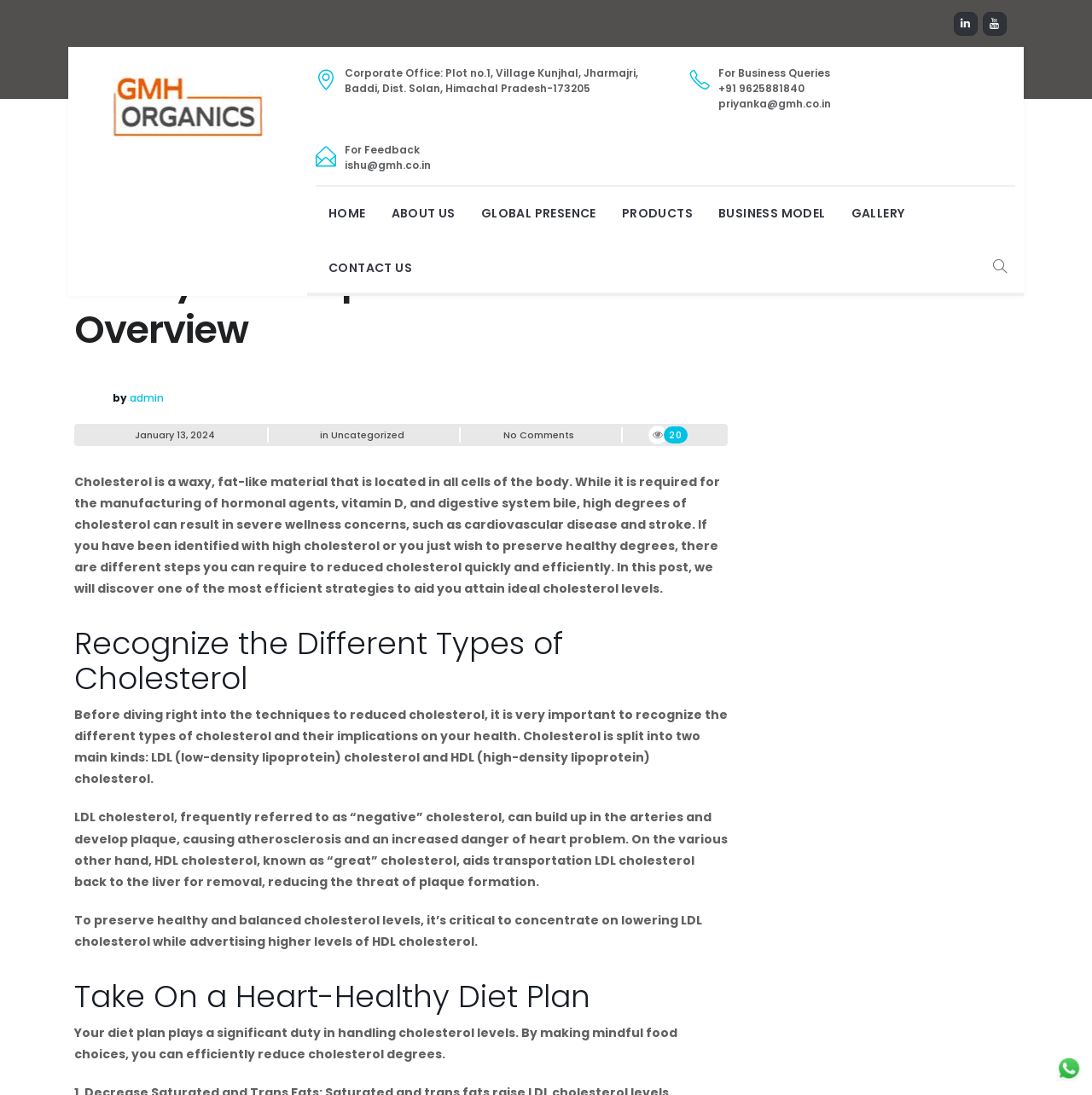What is the name of the company?
Please answer the question as detailed as possible.

The company name is mentioned in the image at the top of the webpage, which is 'GMH group'. This image is likely the company logo.